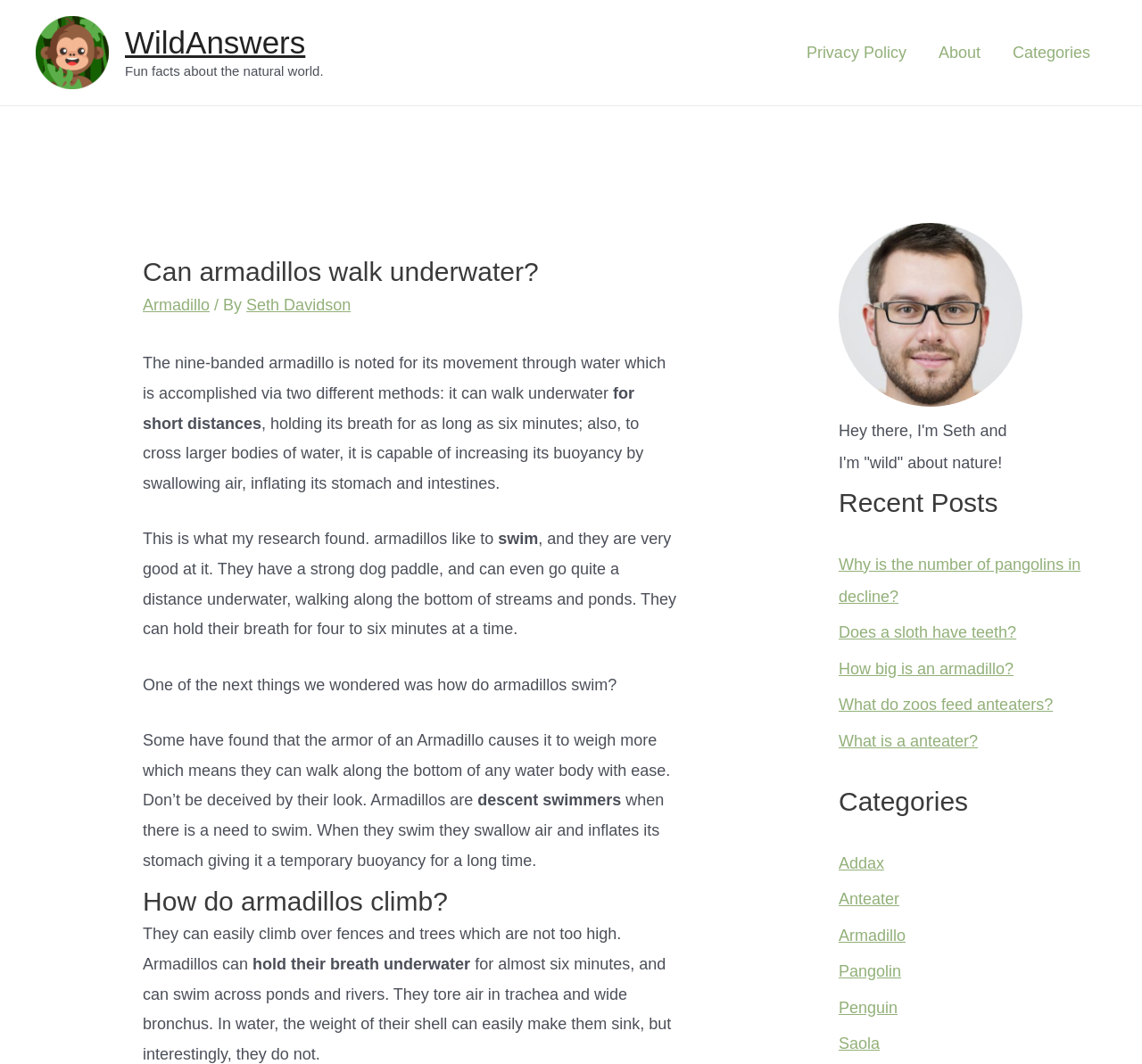Refer to the image and provide an in-depth answer to the question:
What is unique about an armadillo's swimming ability?

The article mentions that armadillos are good swimmers and can even walk along the bottom of streams and ponds, which is a unique aspect of their swimming ability.